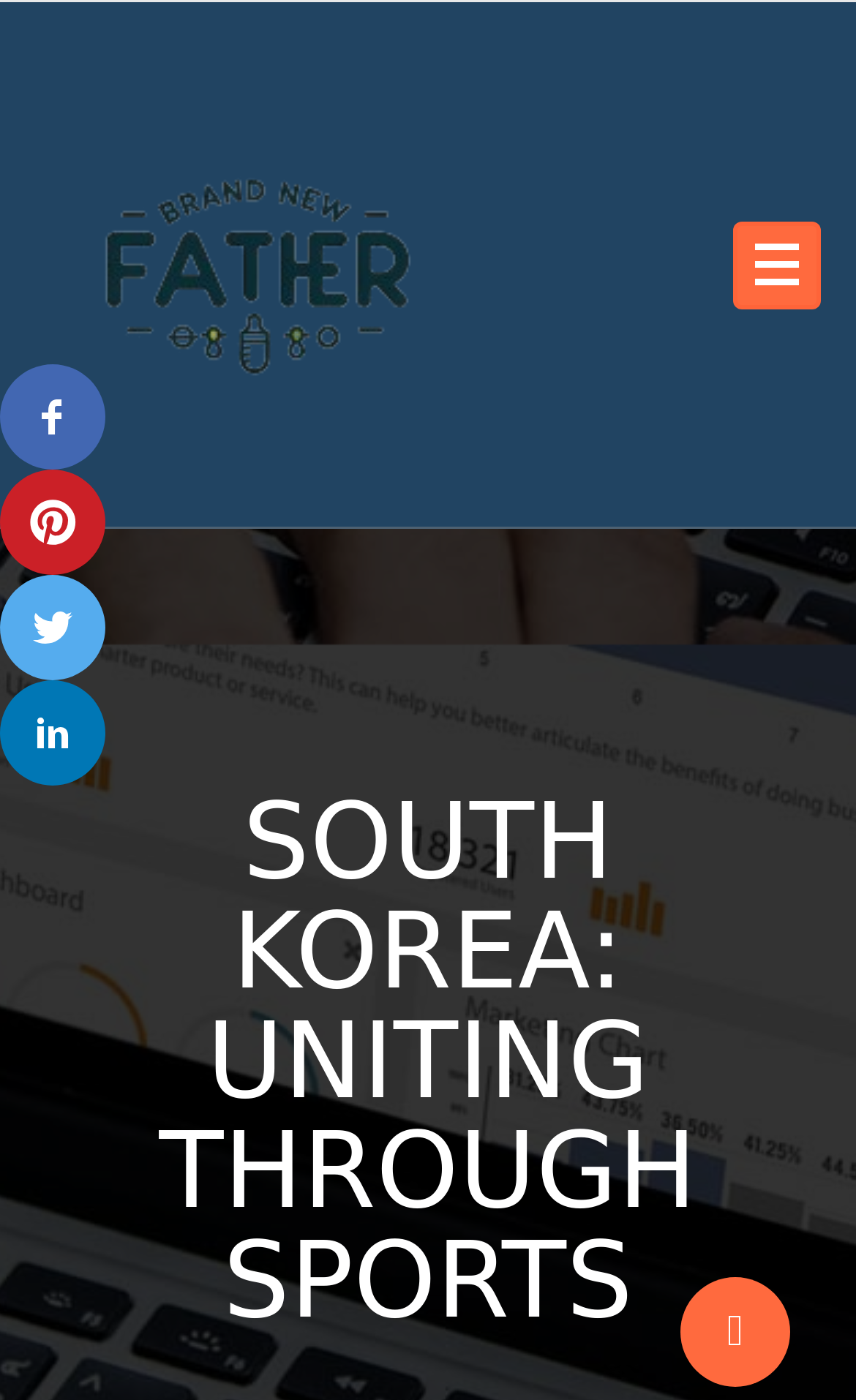Deliver a detailed narrative of the webpage's visual and textual elements.

The webpage is about South Korea and its connection to sports. At the top left, there are four links, each accompanied by a small image, arranged vertically. These links are closely packed together, with the first one starting from the top left corner of the page. 

To the right of these links, there is a larger image with the text "Brand New Father" on it, which is also a link. This image is positioned near the top of the page, slightly below the midpoint.

On the top right corner, there is a button labeled "Menu Collapsed". 

The main heading of the page, "SOUTH KOREA: UNITING THROUGH SPORTS", is centered at the bottom of the page, spanning almost the entire width.